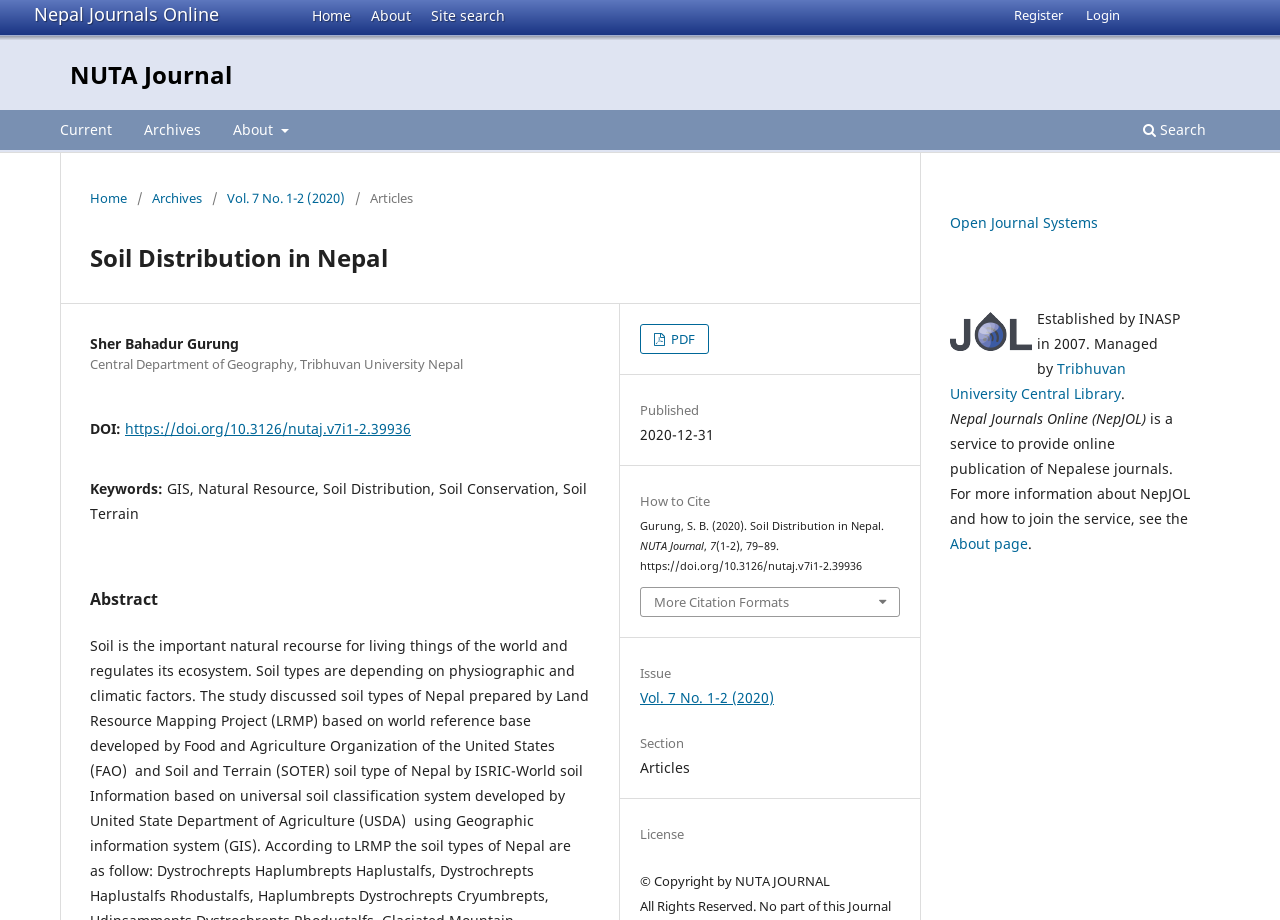What is the title of the article?
Give a comprehensive and detailed explanation for the question.

The title of the article can be found in the heading element with the text 'Soil Distribution in Nepal' which is located at the top of the webpage.